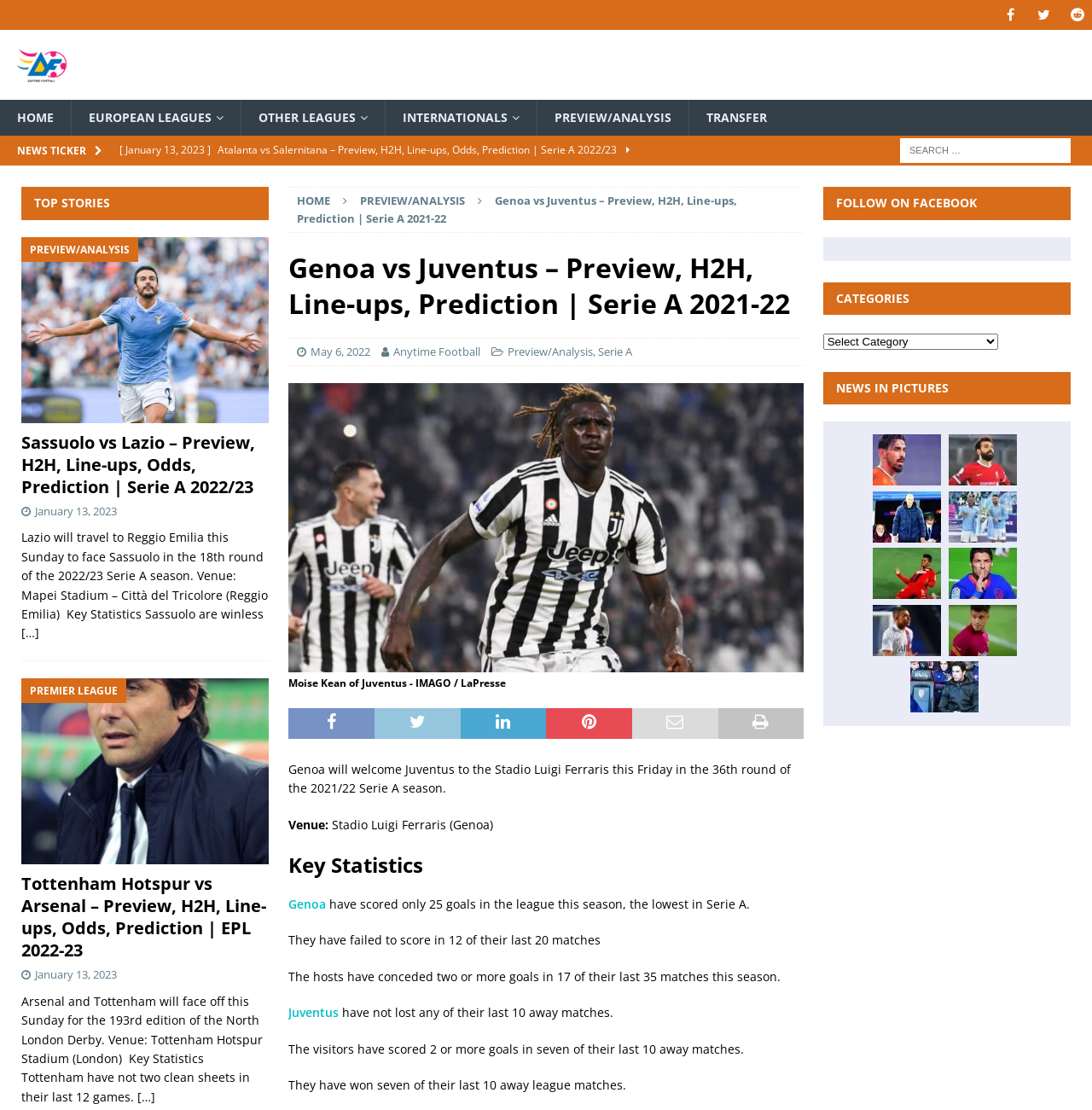What is the name of the stadium where Genoa will welcome Juventus?
Please respond to the question with a detailed and informative answer.

I found the answer by looking at the text 'Venue: Stadio Luigi Ferraris (Genoa)' which is located under the 'Key Statistics' section.